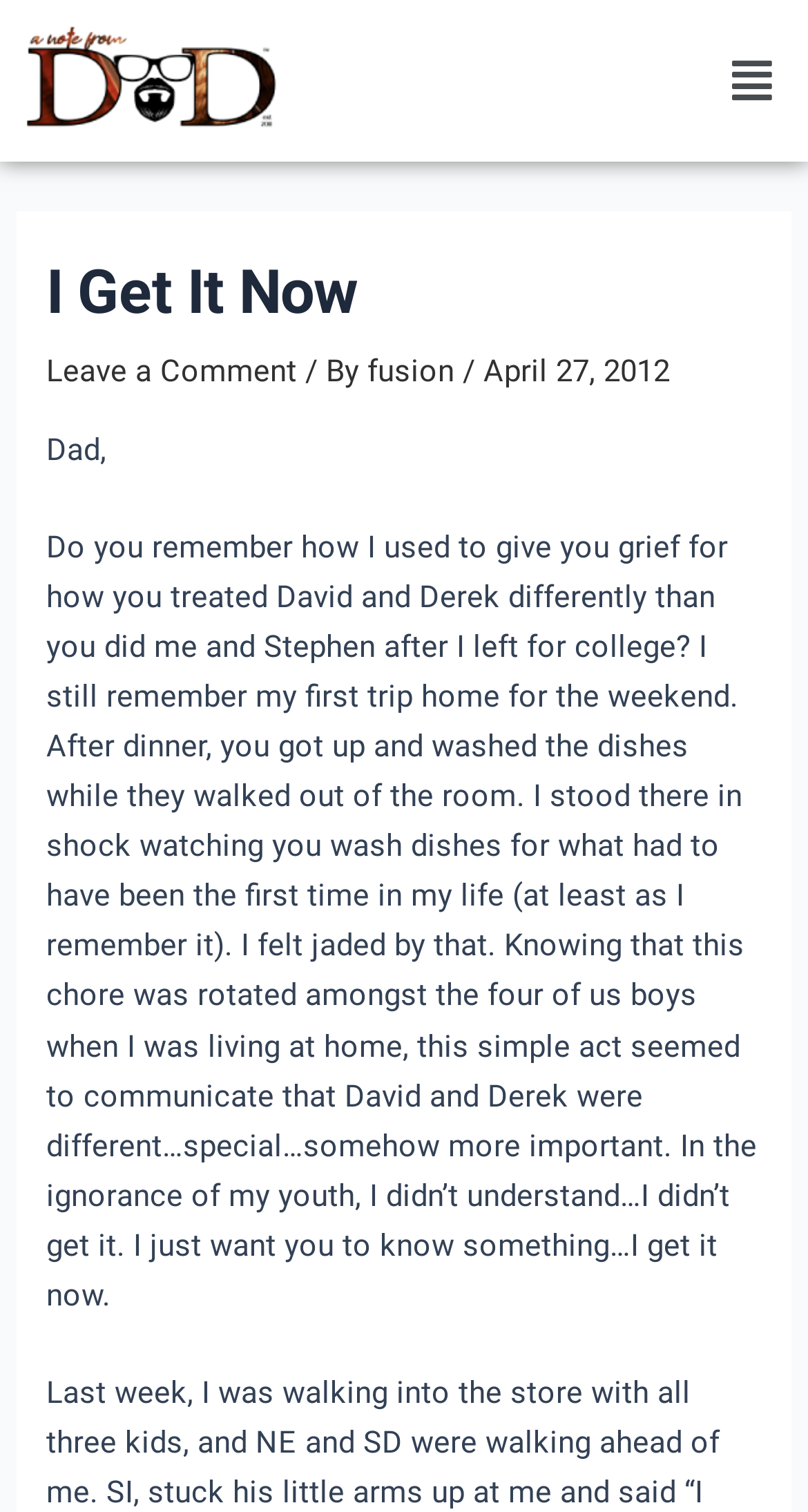What is the logo name of the website?
Refer to the image and give a detailed answer to the query.

The logo name can be found in the top-left corner of the webpage, which is an image with the text 'A NOTE from Dad logo FINAL'.